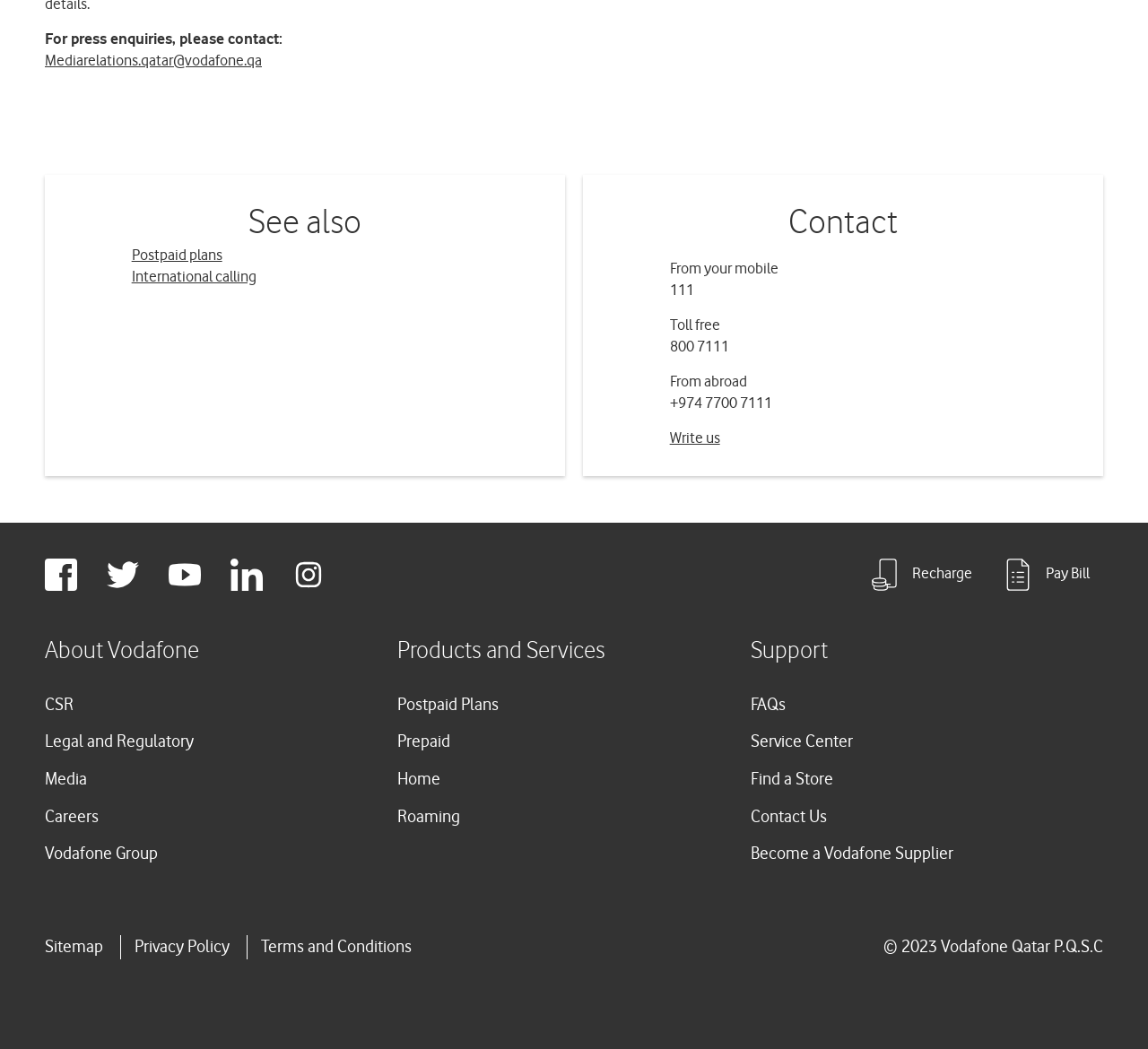What is the link to write to Vodafone Qatar?
Kindly answer the question with as much detail as you can.

The link to write to Vodafone Qatar can be found in the 'Contact' section of the webpage, where it says 'Write us' and has a popup menu.